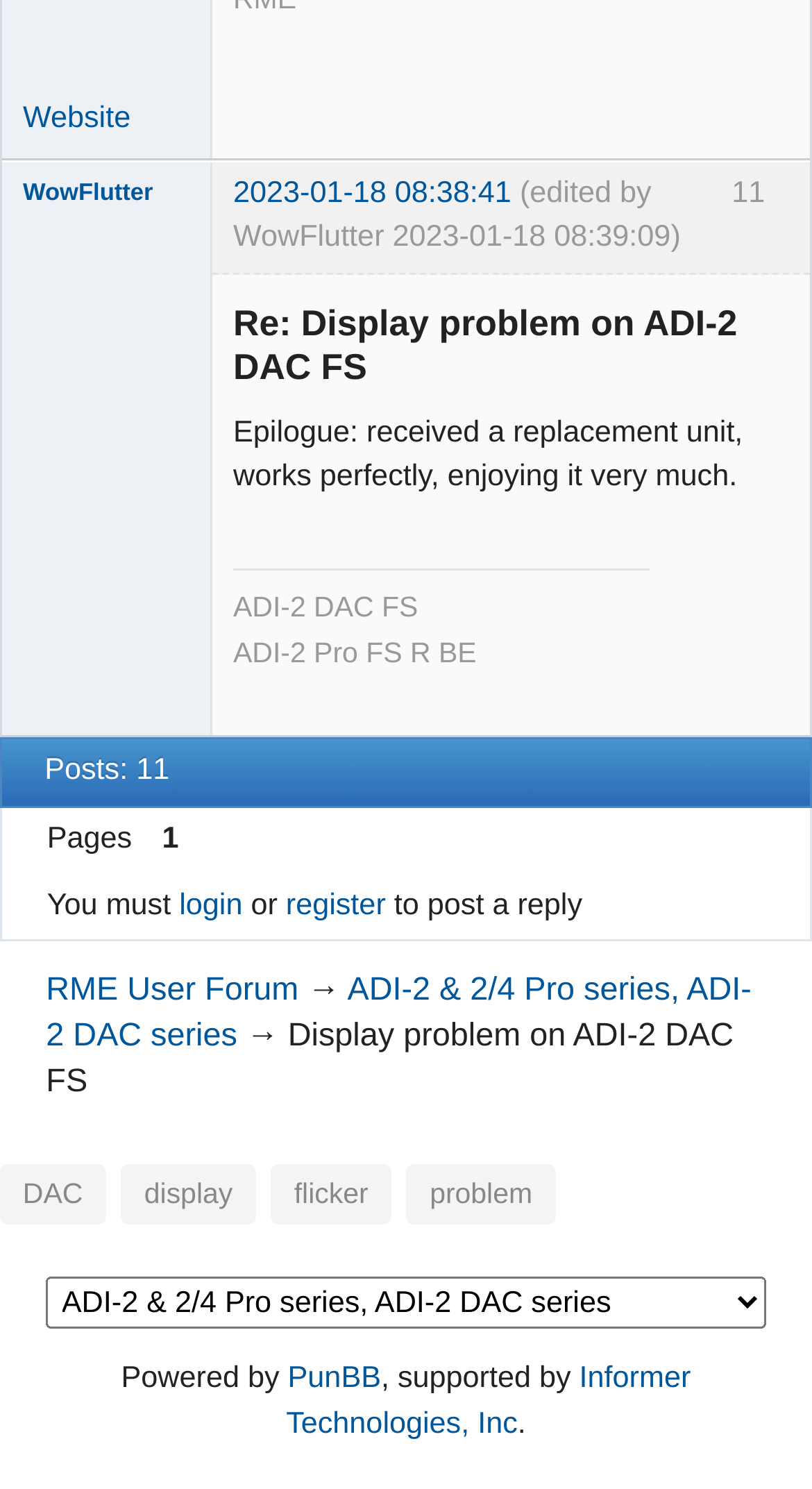Please give a concise answer to this question using a single word or phrase: 
Who is the author of the post?

WowFlutter